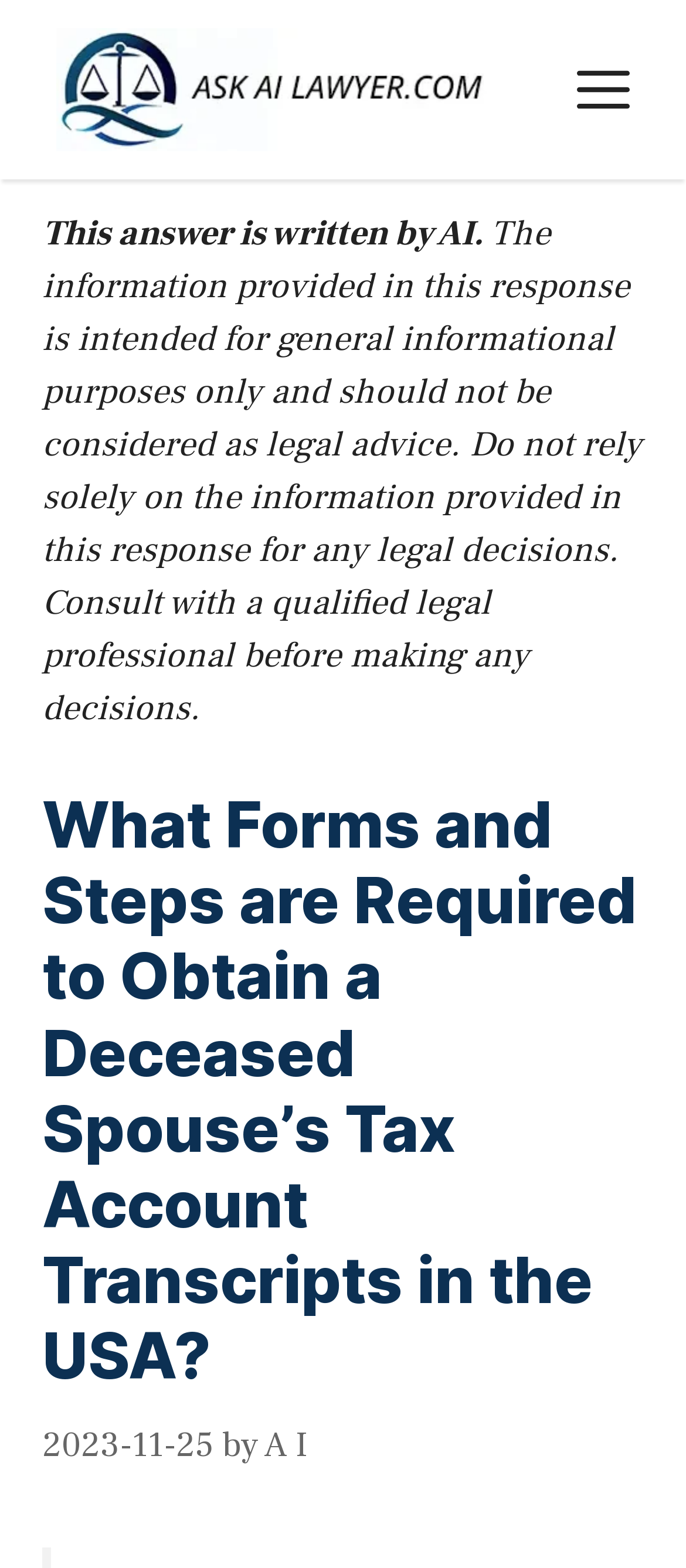What is the purpose of the button at the top right corner?
Examine the screenshot and reply with a single word or phrase.

MENU